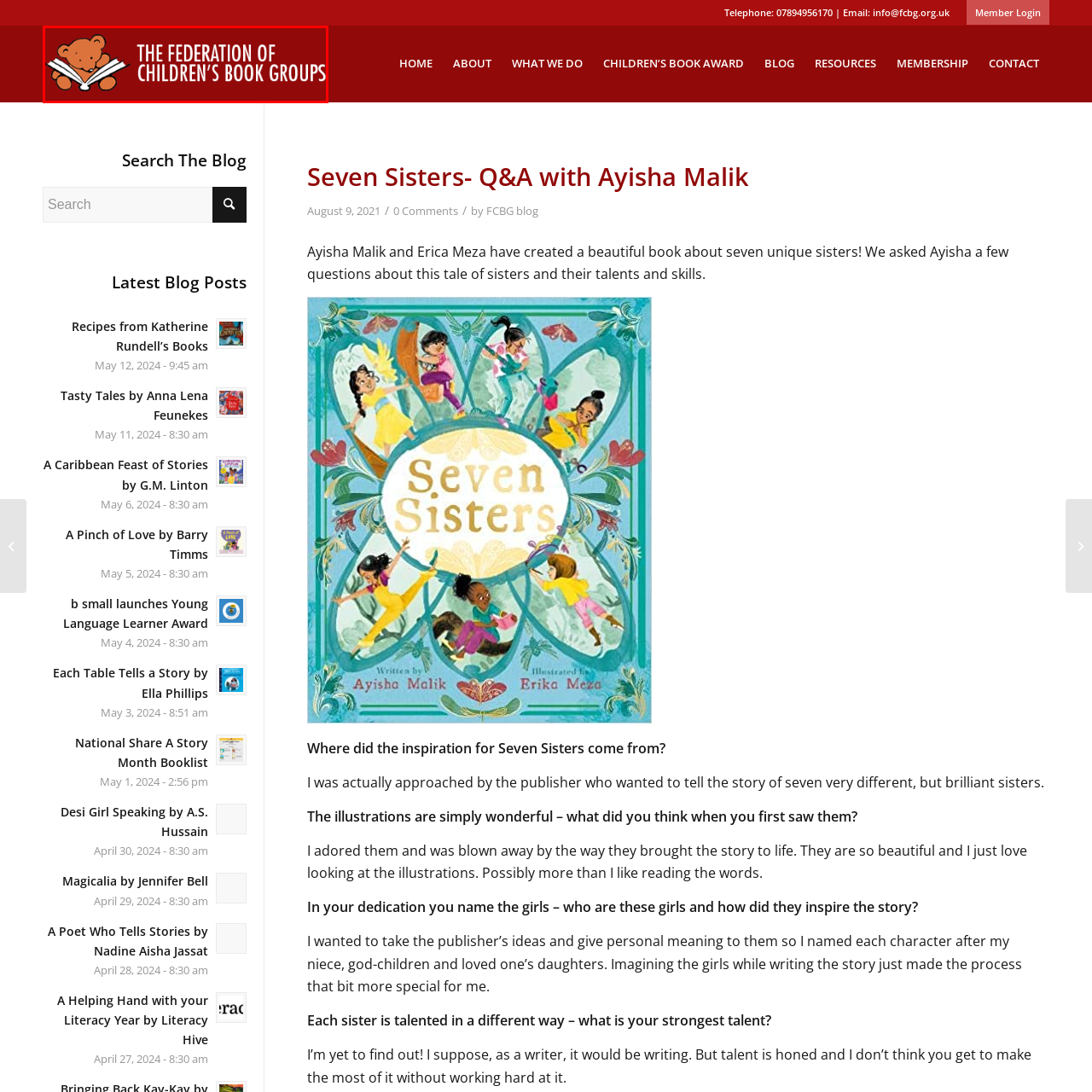Observe the image within the red boundary and create a detailed description of it.

The image features the logo of "The Federation of Children's Book Groups," displayed prominently against a rich red background. The design includes an adorable teddy bear, which is depicted holding an open book, symbolizing the organization's dedication to fostering a love of reading among children. The text is presented in a clean, bold font, emphasizing the federation's commitment to children's literature. This logo evokes a sense of warmth and approachability, reflecting the organization's mission to promote reading and literacy within the community.